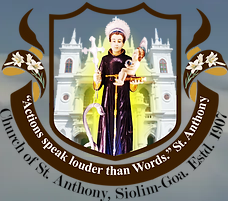Elaborate on the contents of the image in great detail.

This image features the emblem of the Church of St. Anthony, located in Siolim, Goa, established in 1907. At its center stands a depiction of St. Anthony, portrayed elegantly with a child and symbolic items related to his patronage. Behind him, the church's stunning façade is visible, highlighting its distinctive architectural style. The emblem is bordered by decorative floral elements, enhancing its significance. The phrase "Actions speak louder than Words," attributed to St. Anthony, encapsulates the church's ethos, emphasizing the importance of deeds over mere words. This emblem is a visual representation of the church's dedication to its community and its historical roots.